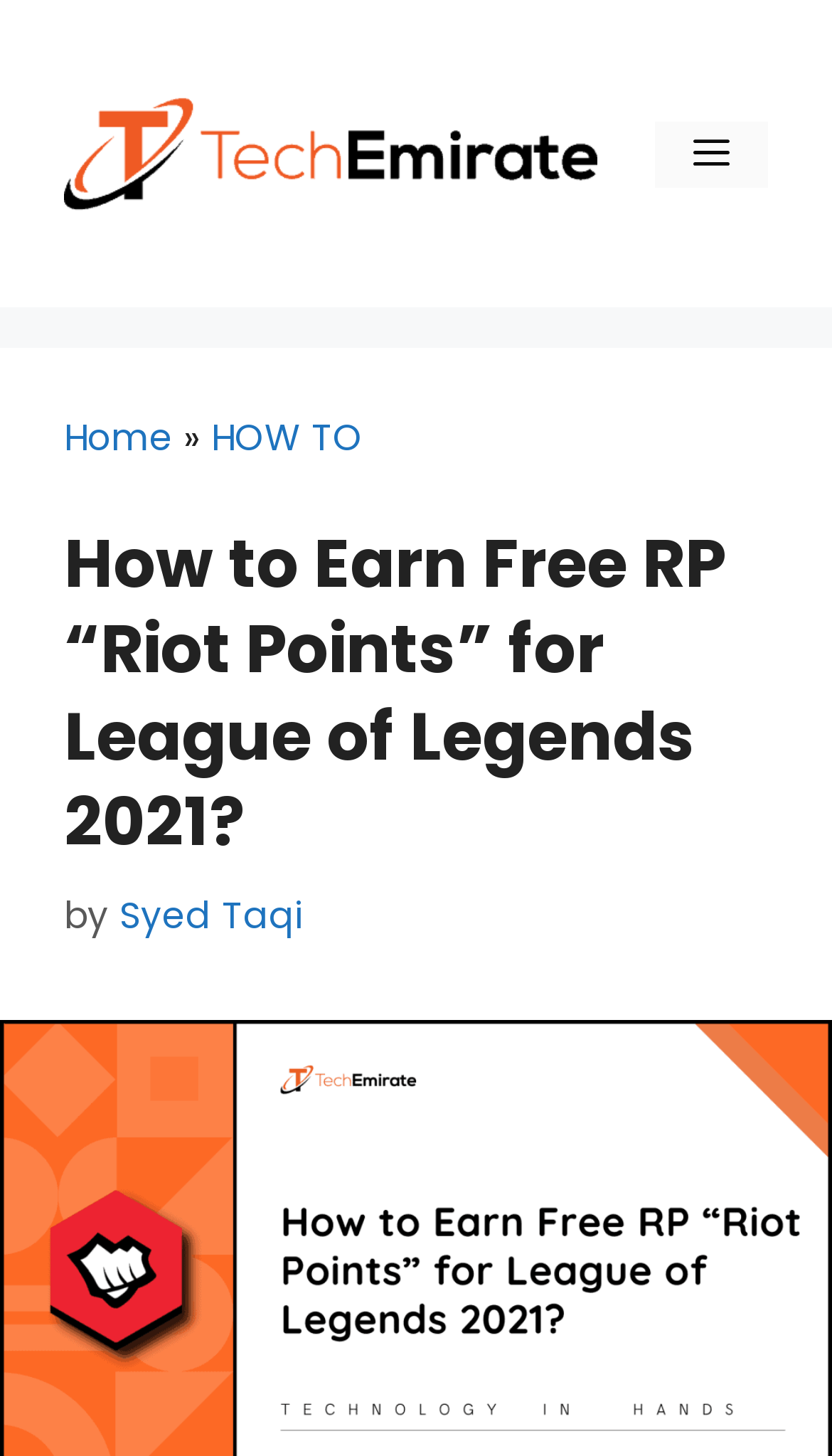What is the topic of the current article?
Answer with a single word or phrase, using the screenshot for reference.

Earning free RP in League of Legends